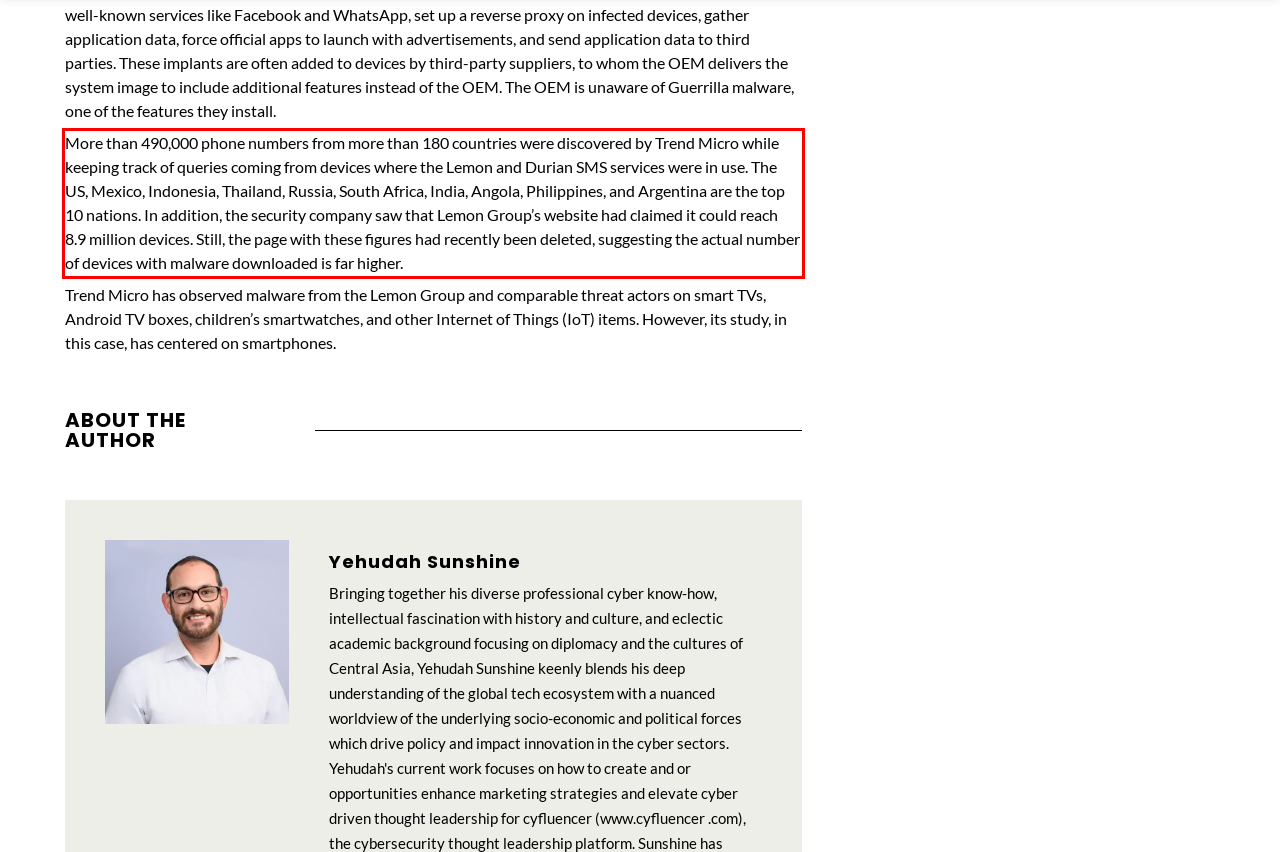Given a screenshot of a webpage with a red bounding box, please identify and retrieve the text inside the red rectangle.

More than 490,000 phone numbers from more than 180 countries were discovered by Trend Micro while keeping track of queries coming from devices where the Lemon and Durian SMS services were in use. The US, Mexico, Indonesia, Thailand, Russia, South Africa, India, Angola, Philippines, and Argentina are the top 10 nations. In addition, the security company saw that Lemon Group’s website had claimed it could reach 8.9 million devices. Still, the page with these figures had recently been deleted, suggesting the actual number of devices with malware downloaded is far higher.